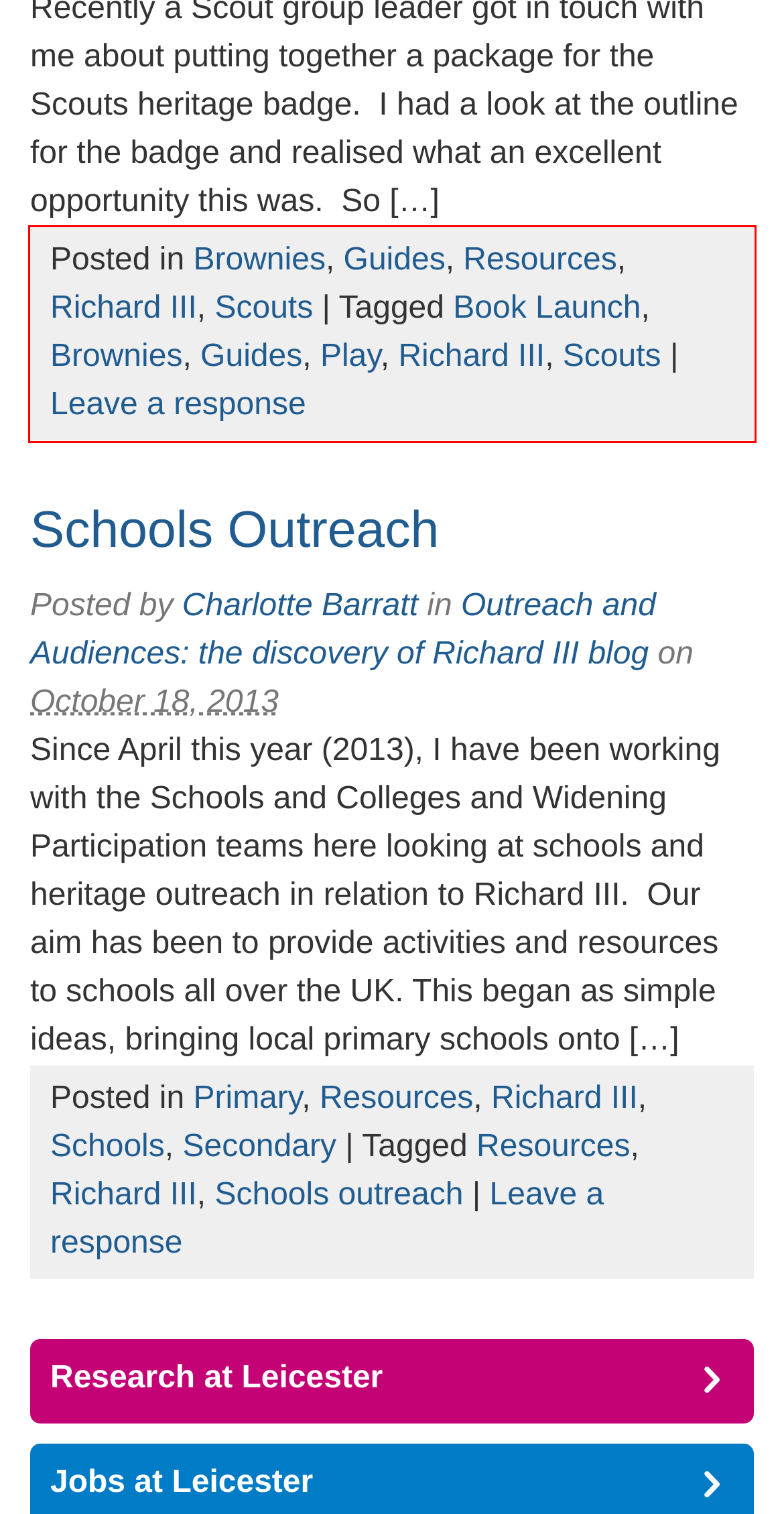You are given a webpage screenshot with a red bounding box around a UI element. Extract and generate the text inside this red bounding box.

Posted in Brownies, Guides, Resources, Richard III, Scouts | Tagged Book Launch, Brownies, Guides, Play, Richard III, Scouts | Leave a response